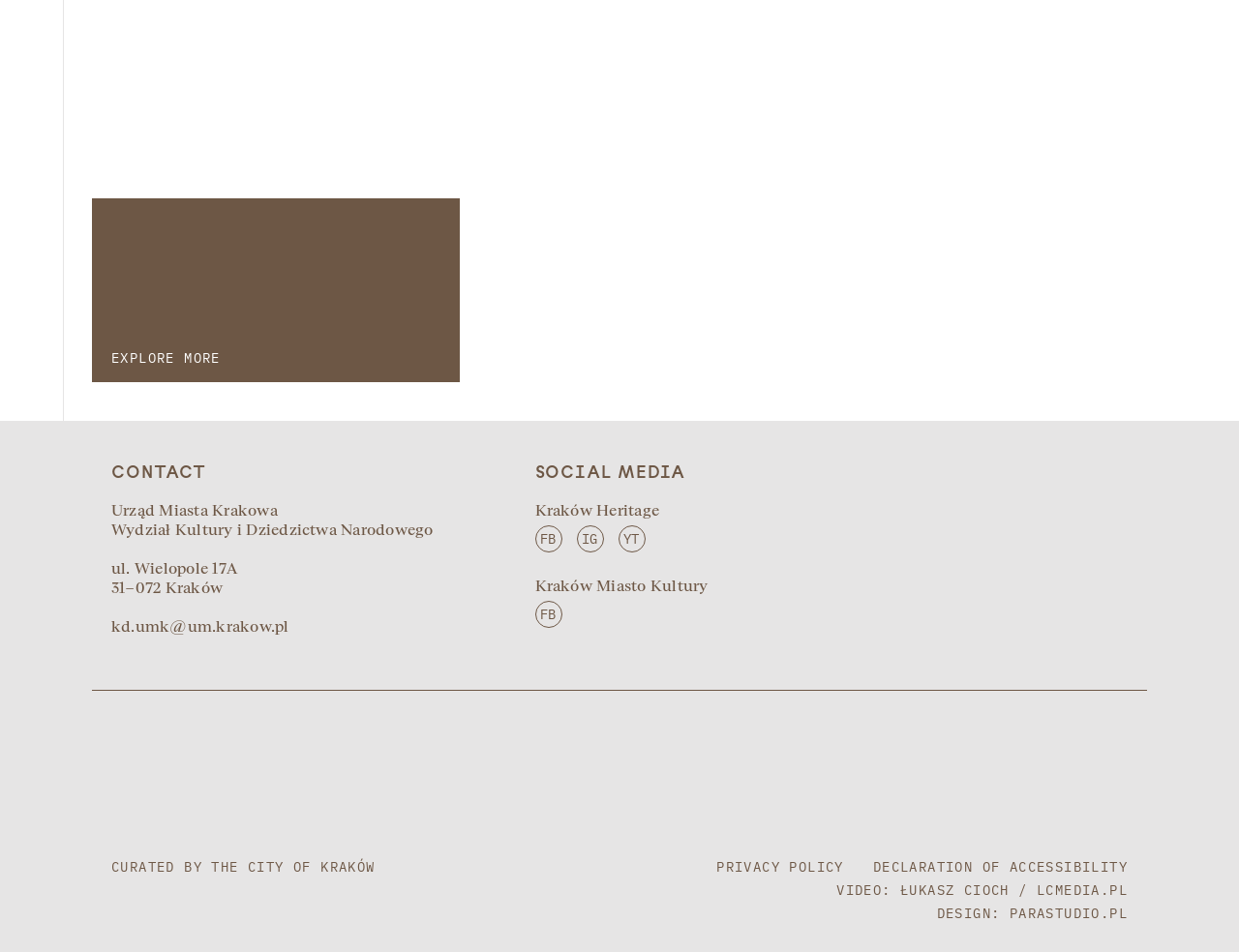Locate the coordinates of the bounding box for the clickable region that fulfills this instruction: "Visit the Krakow Heritage page".

[0.855, 0.824, 0.91, 0.895]